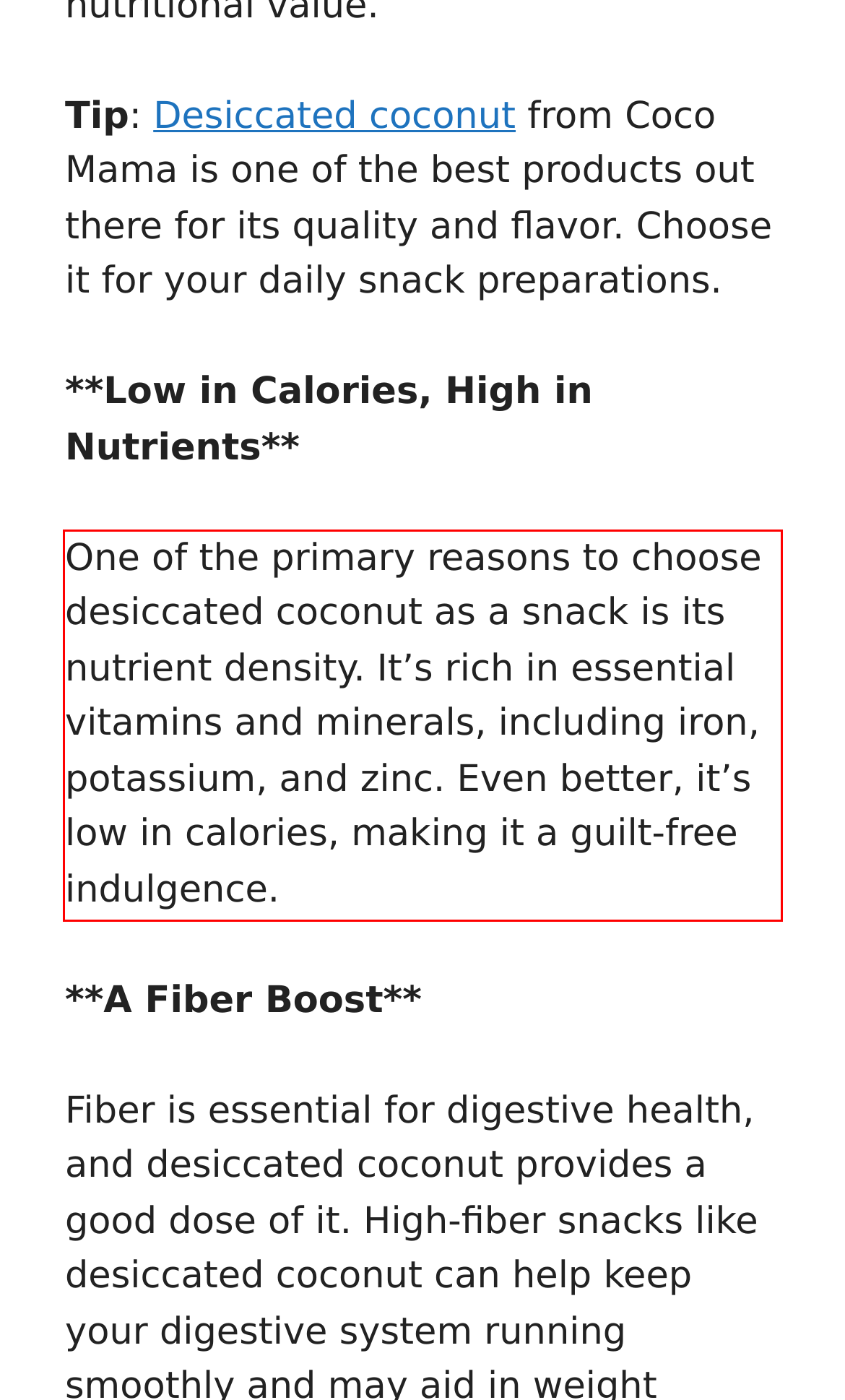Please examine the webpage screenshot and extract the text within the red bounding box using OCR.

One of the primary reasons to choose desiccated coconut as a snack is its nutrient density. It’s rich in essential vitamins and minerals, including iron, potassium, and zinc. Even better, it’s low in calories, making it a guilt-free indulgence.